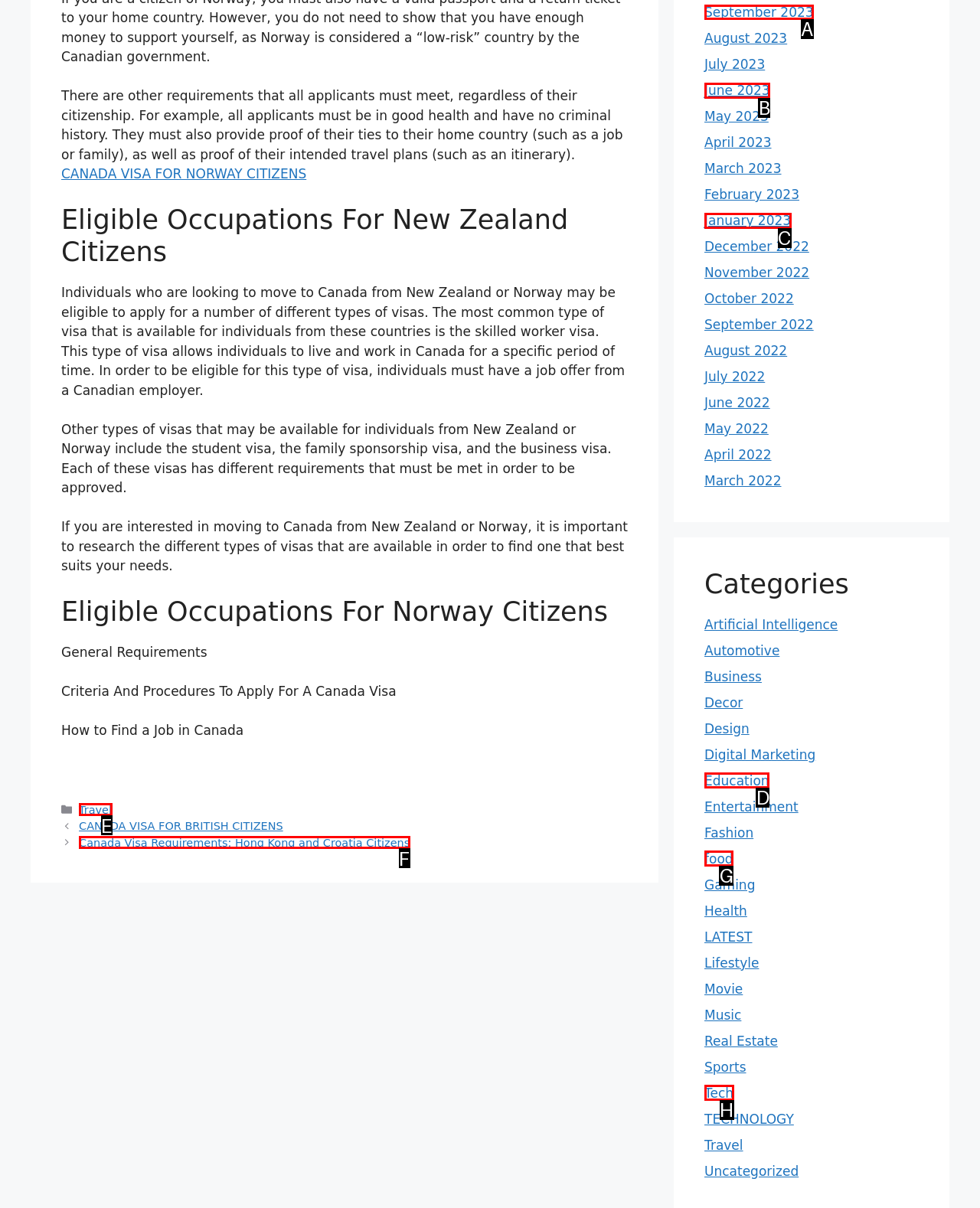Determine the letter of the element to click to accomplish this task: Click on the link 'September 2023'. Respond with the letter.

A